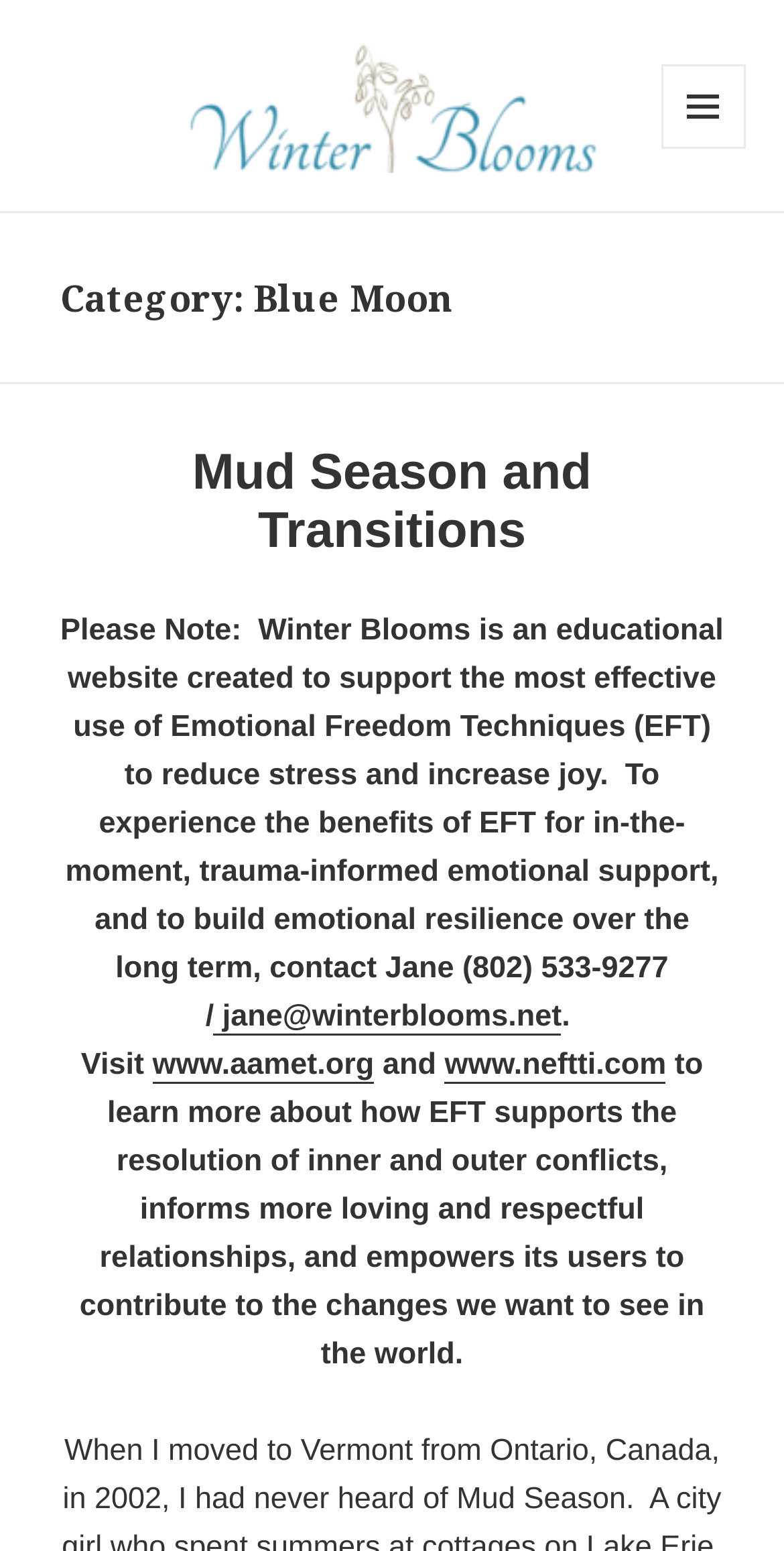Given the element description, predict the bounding box coordinates in the format (top-left x, top-left y, bottom-right x, bottom-right y), using floating point numbers between 0 and 1: Menu and widgets

[0.842, 0.041, 0.95, 0.095]